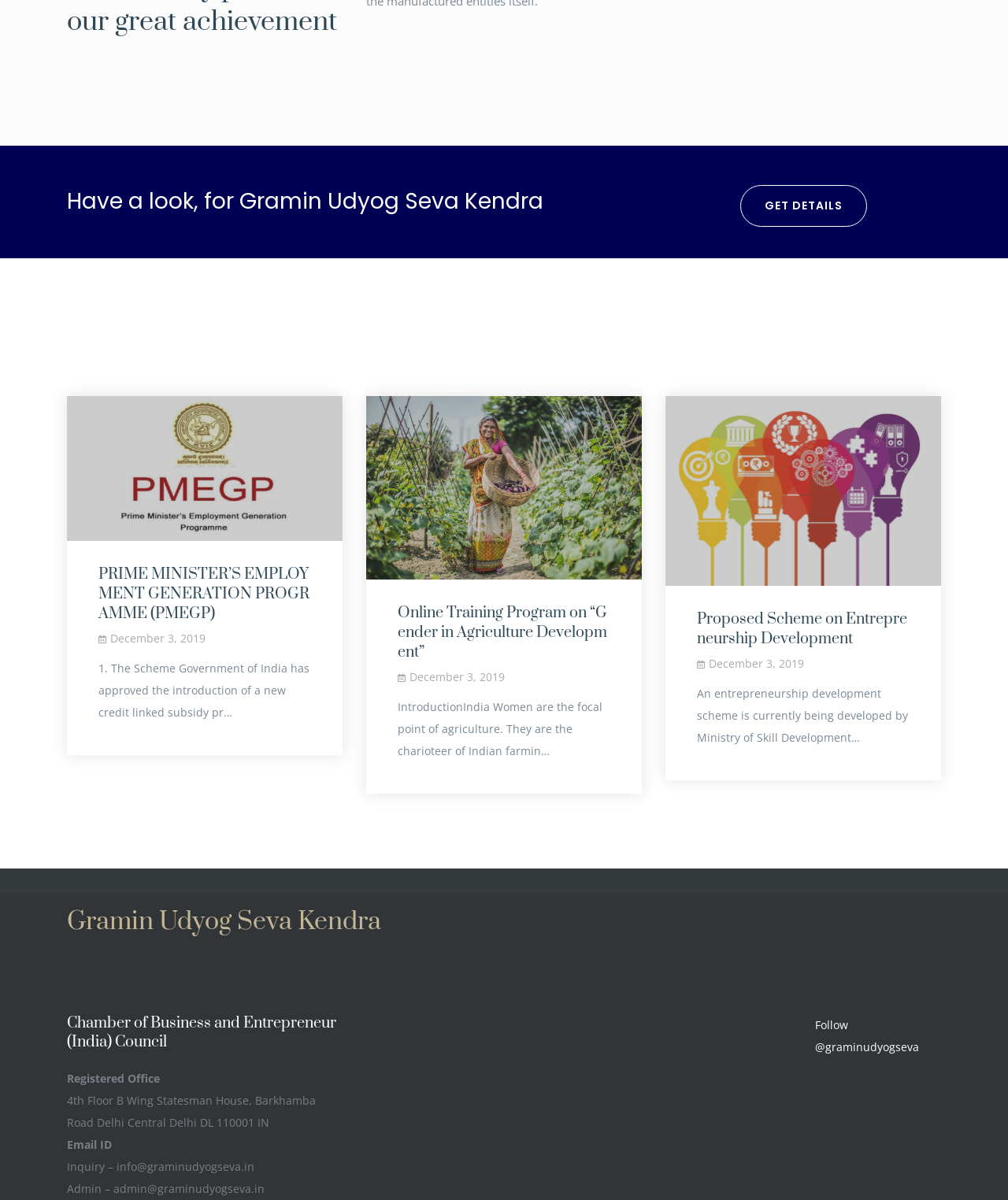Locate the bounding box coordinates of the UI element described by: "Follow @graminudyogseva". Provide the coordinates as four float numbers between 0 and 1, formatted as [left, top, right, bottom].

[0.809, 0.848, 0.912, 0.879]